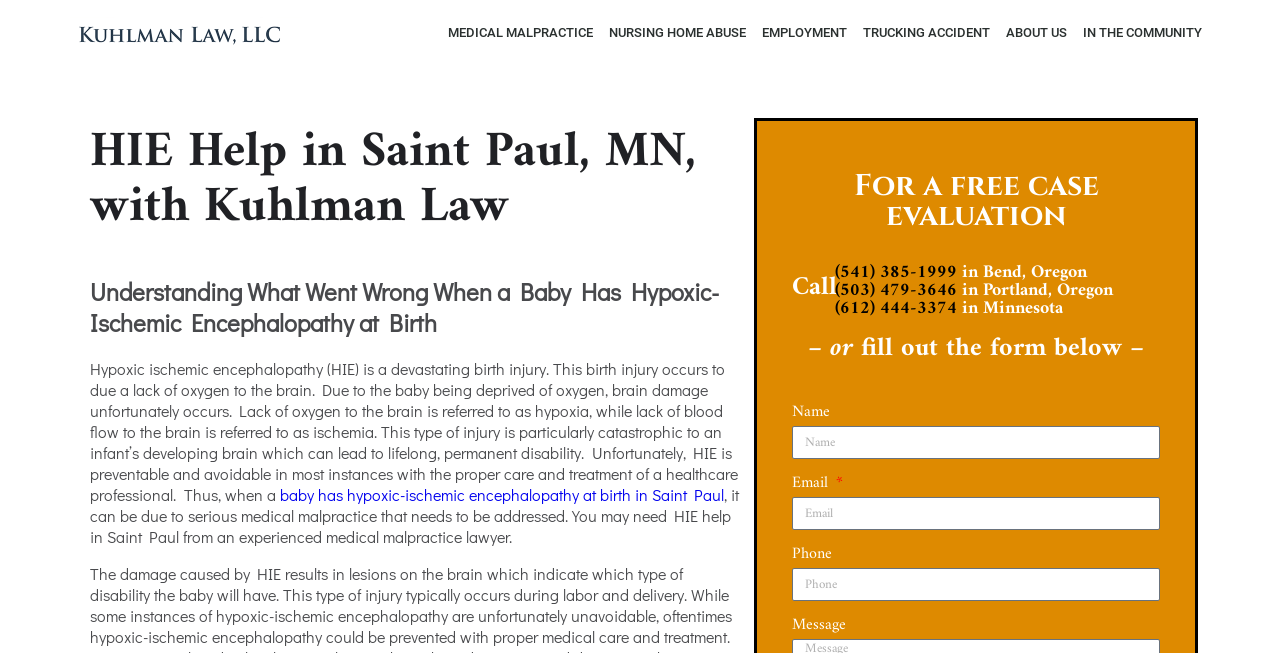Please provide the bounding box coordinate of the region that matches the element description: (503) 479-3646. Coordinates should be in the format (top-left x, top-left y, bottom-right x, bottom-right y) and all values should be between 0 and 1.

[0.653, 0.421, 0.748, 0.469]